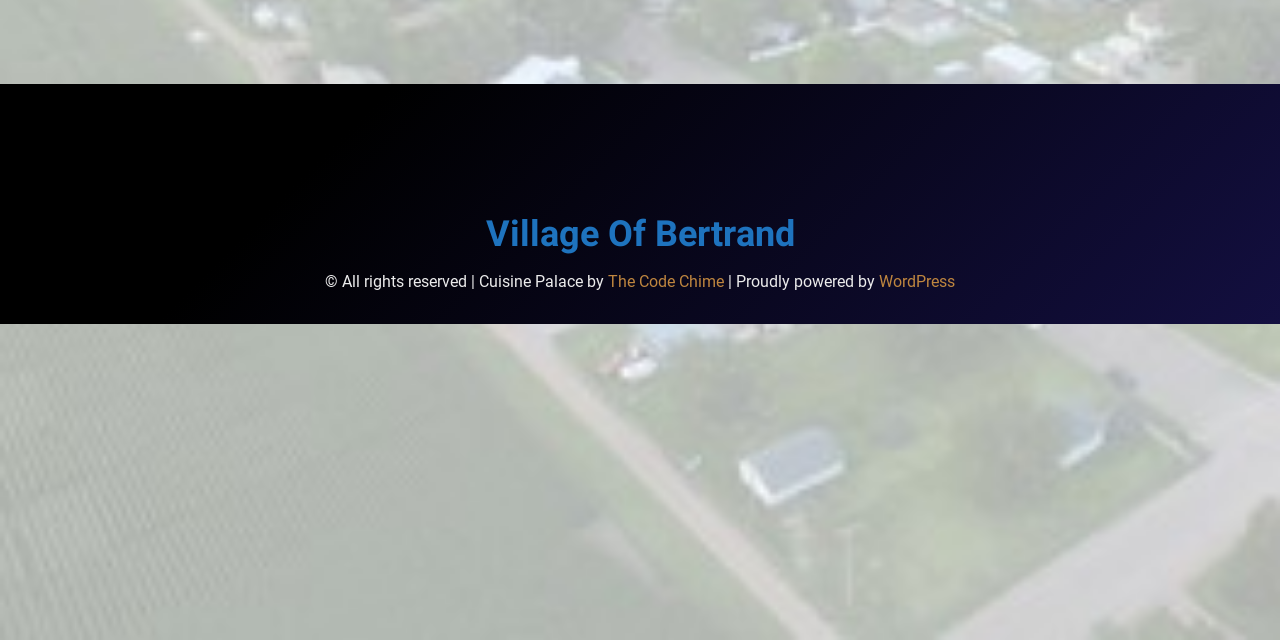Predict the bounding box coordinates of the UI element that matches this description: "The Code Chime". The coordinates should be in the format [left, top, right, bottom] with each value between 0 and 1.

[0.475, 0.422, 0.566, 0.459]